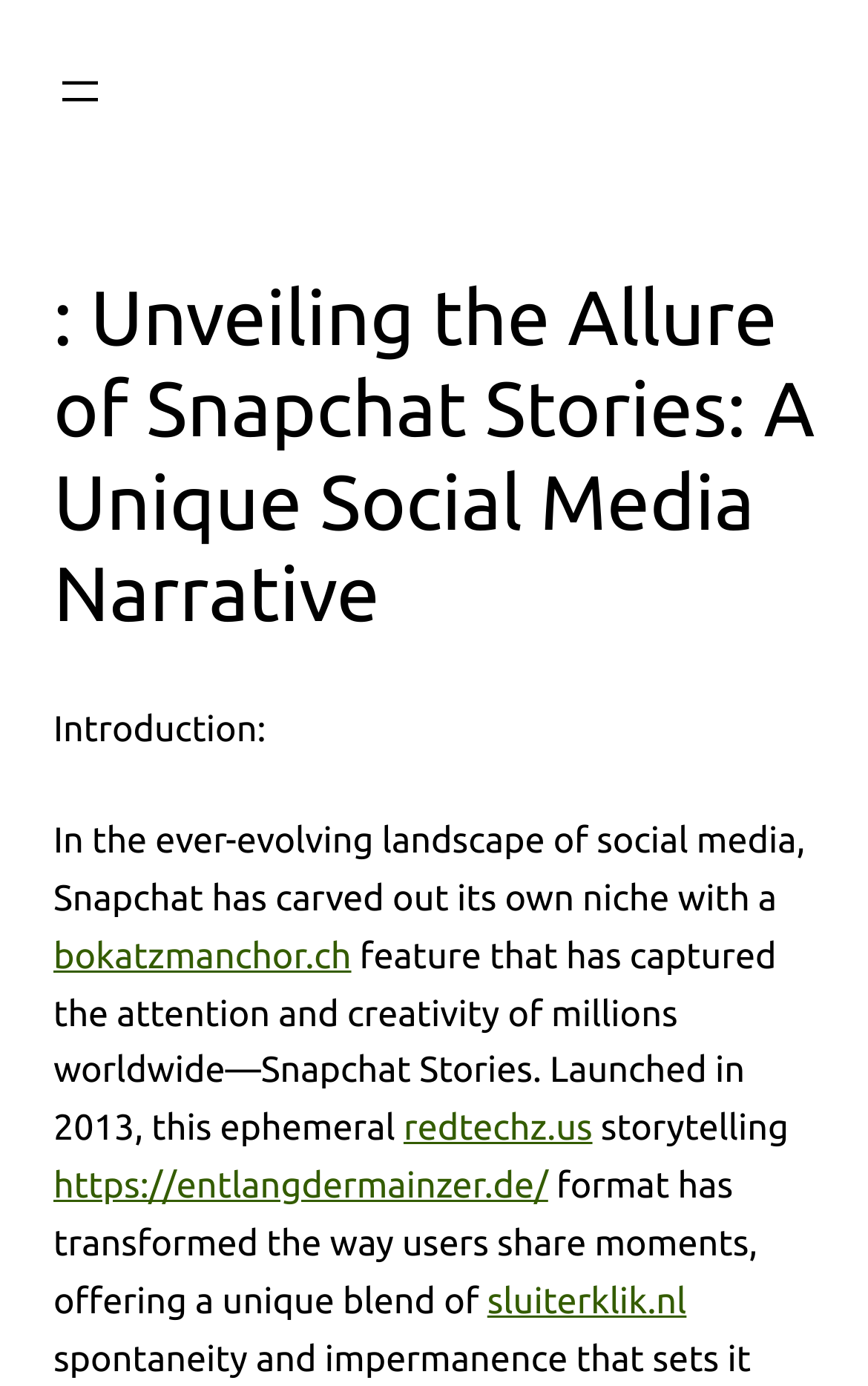How many sentences are in the first paragraph?
Based on the screenshot, give a detailed explanation to answer the question.

I analyzed the StaticText elements [44] and [47] which form the first paragraph. The text in these elements can be separated into two sentences. Therefore, there are 2 sentences in the first paragraph.